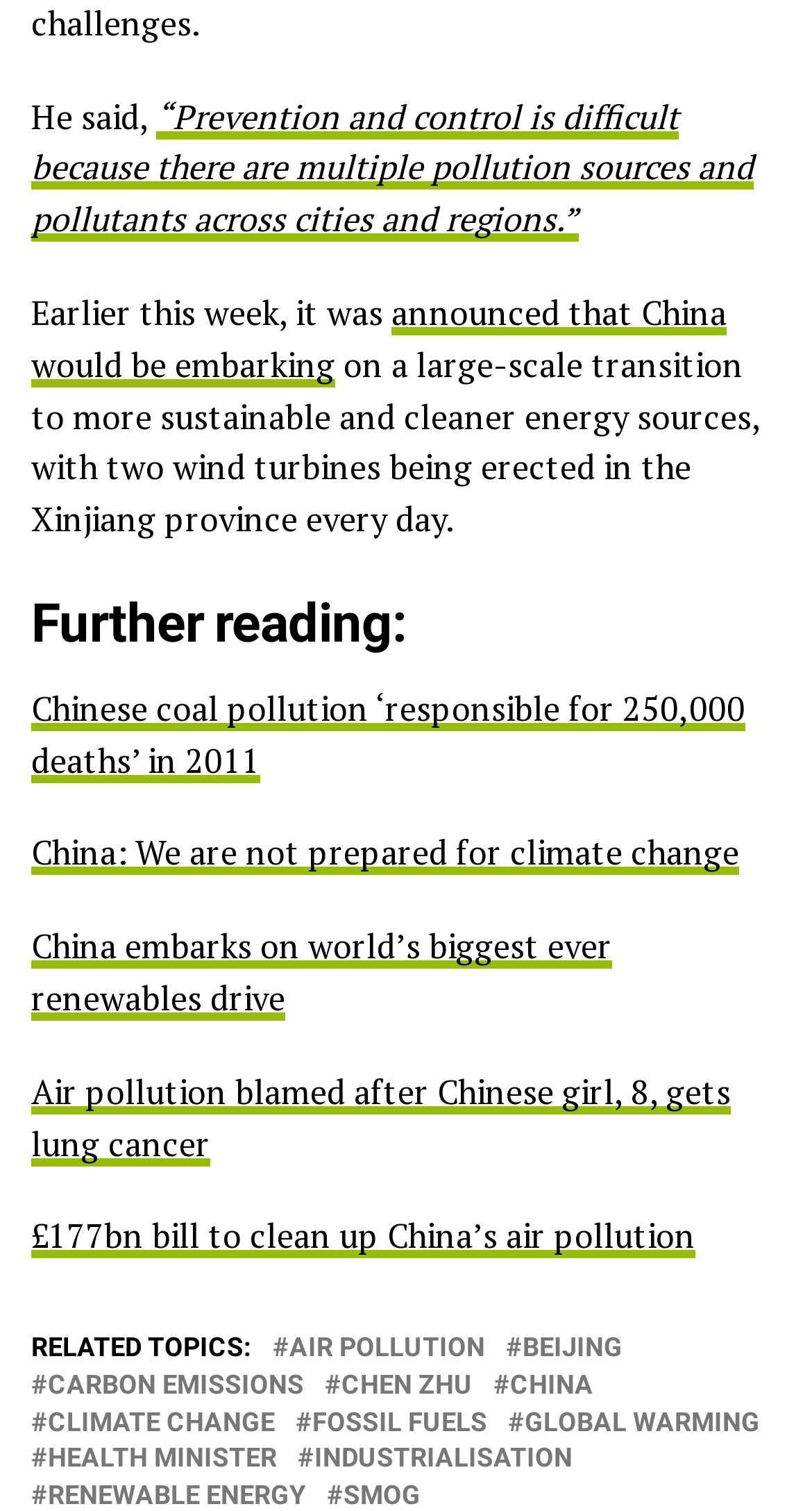Given the element description, predict the bounding box coordinates in the format (top-left x, top-left y, bottom-right x, bottom-right y). Make sure all values are between 0 and 1. Here is the element description: China

[0.628, 0.908, 0.731, 0.926]